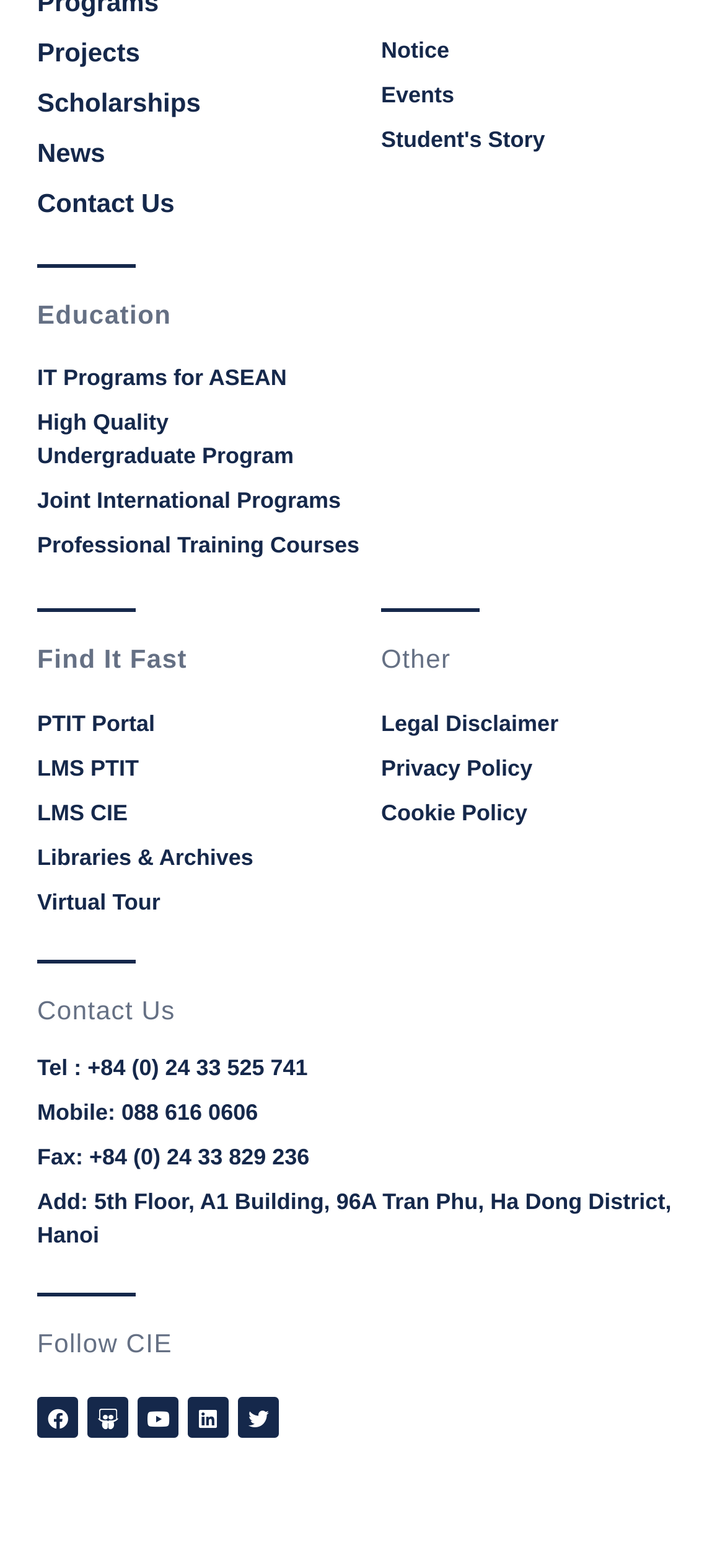Find and provide the bounding box coordinates for the UI element described with: "Print PDF PDF icon".

None